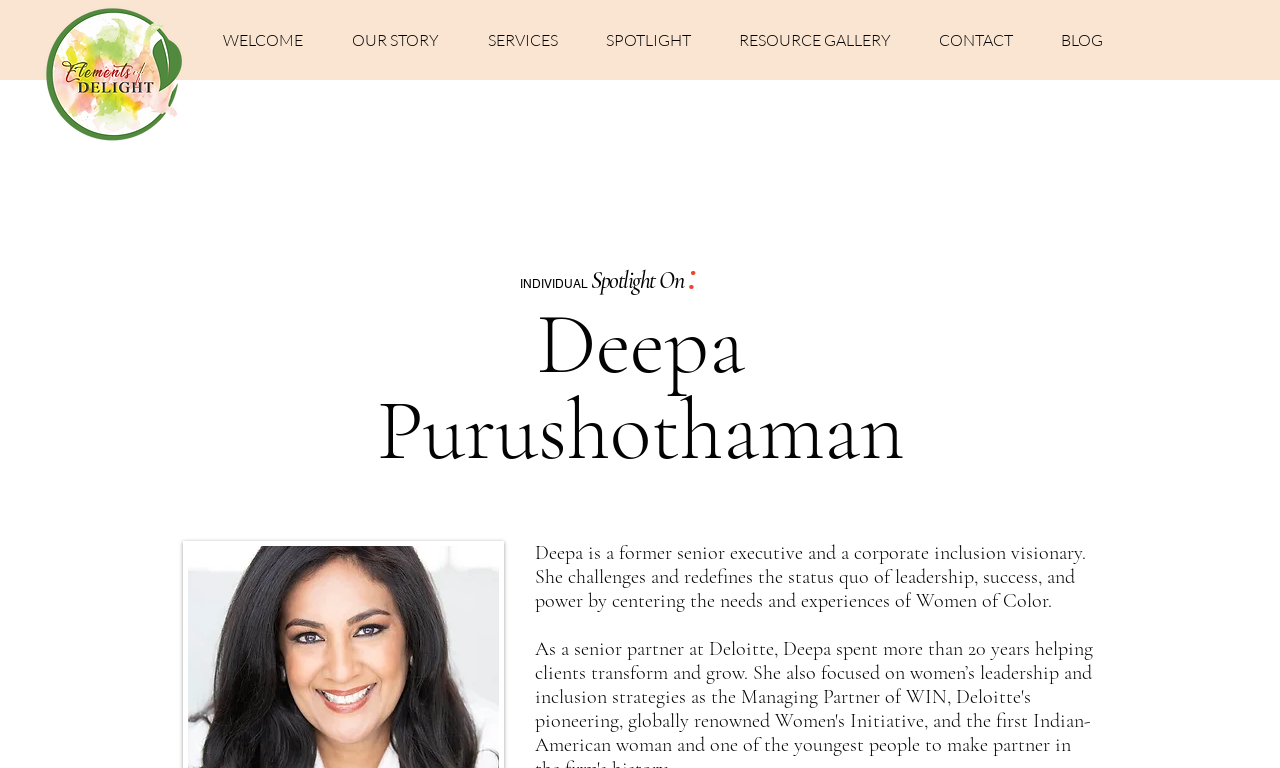What is the name of the section below the navigation menu?
Could you answer the question in a detailed manner, providing as much information as possible?

The webpage has a section with the heading 'Spotlight On', which is located below the navigation menu and appears to highlight a specific topic or feature.